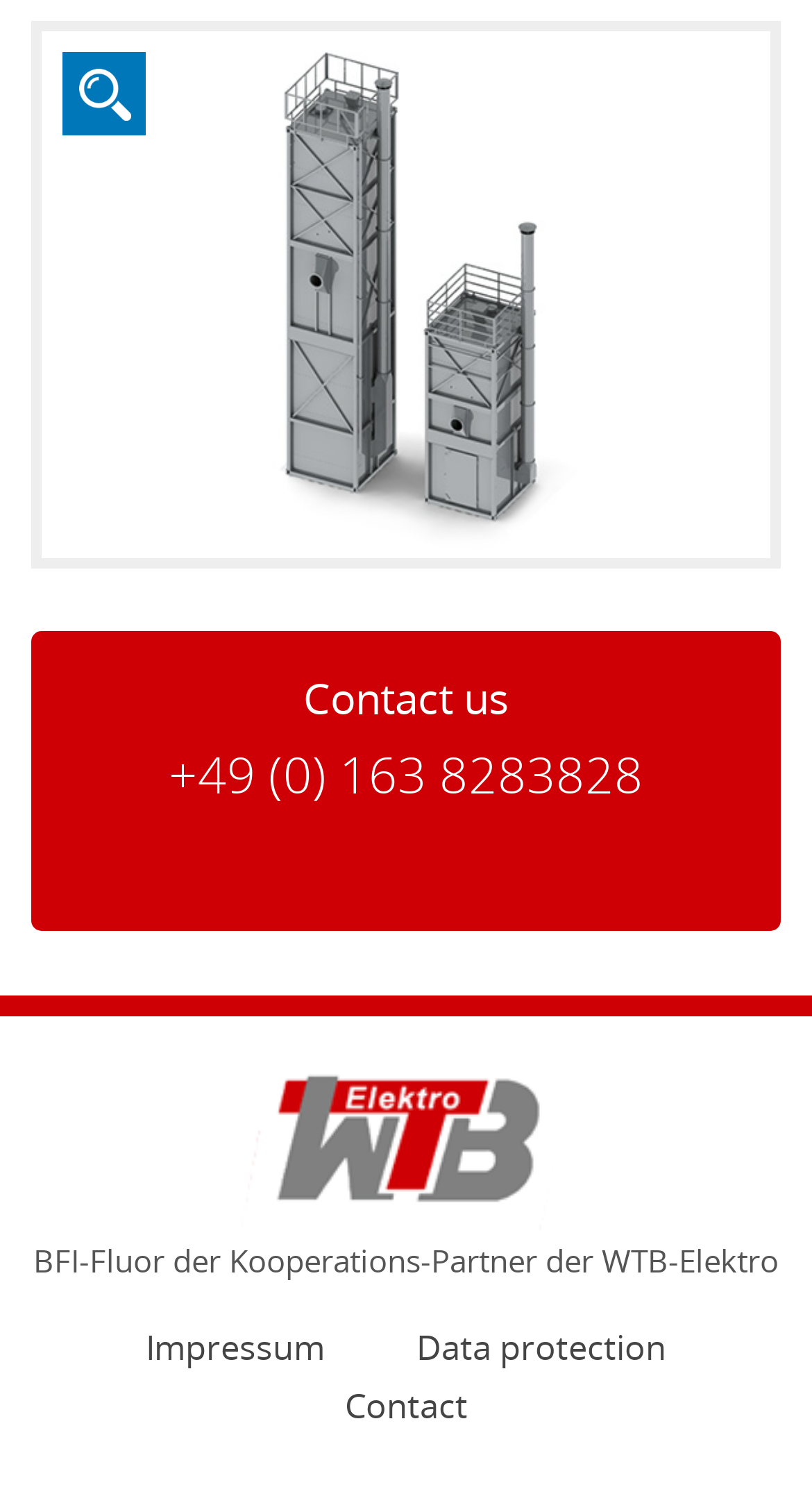Please give a succinct answer using a single word or phrase:
What is the company name mentioned?

BFI-Fluor